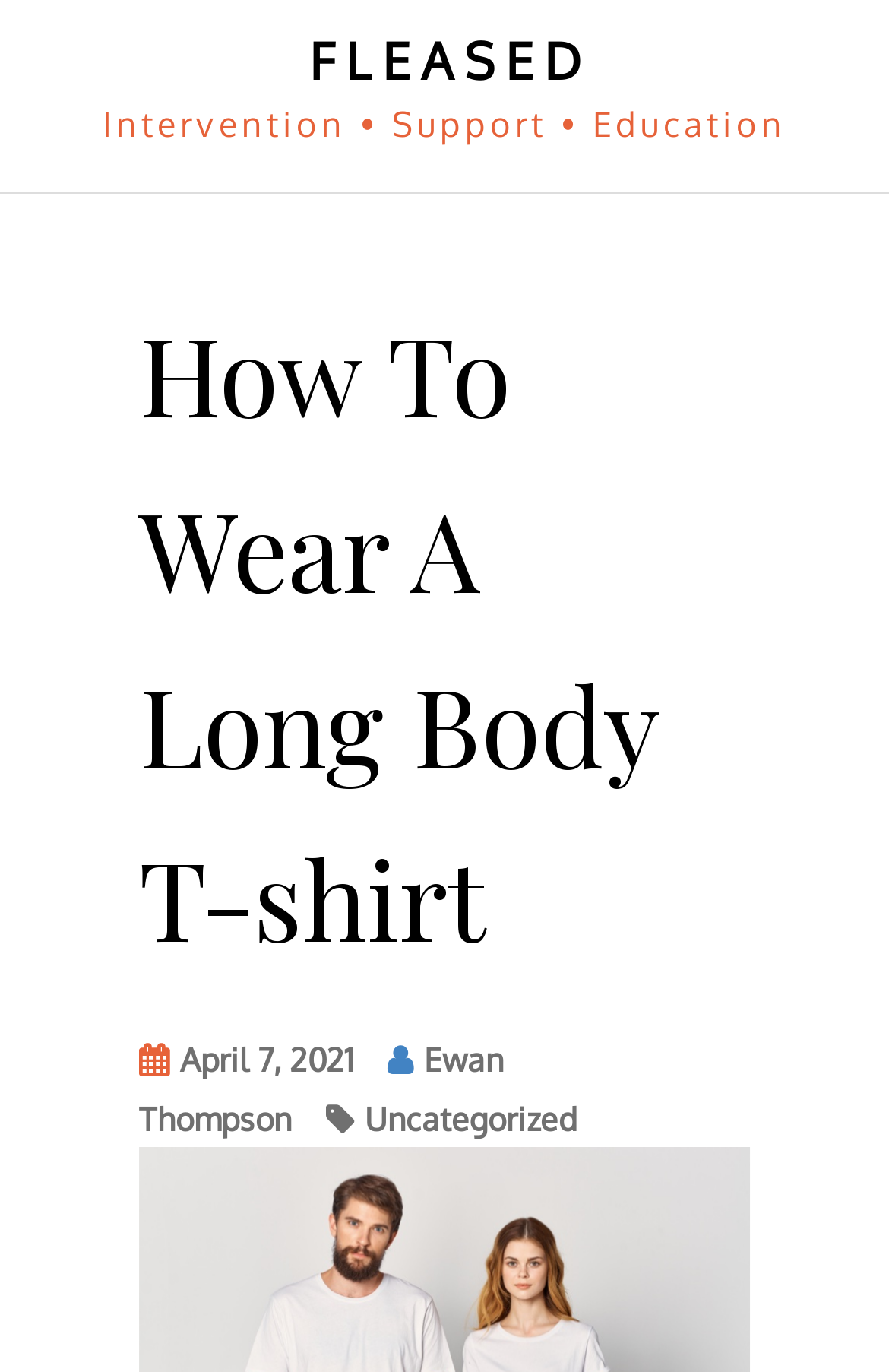What is the category of the article?
Using the image as a reference, answer with just one word or a short phrase.

Uncategorized